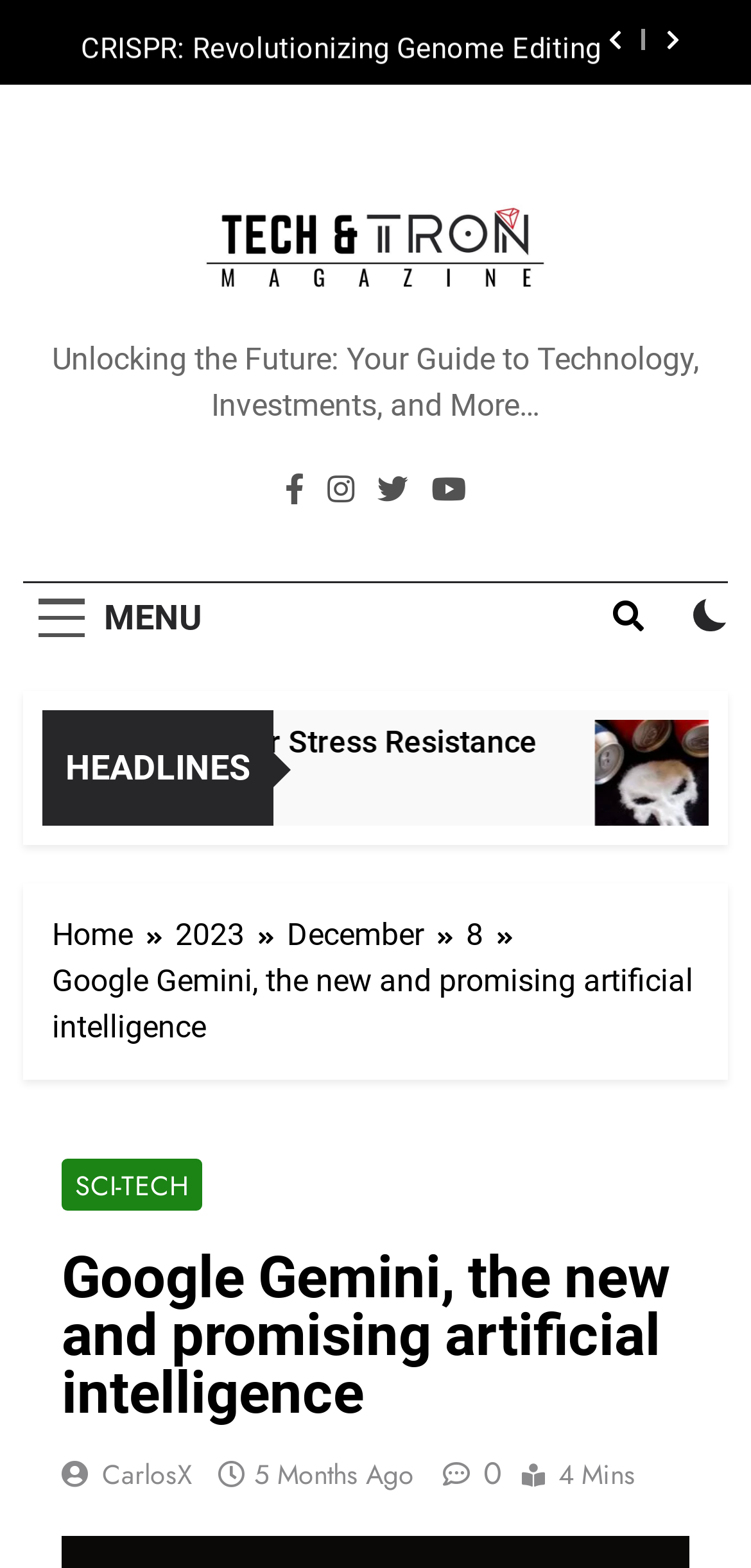What is the name of the author of the article?
Using the image, answer in one word or phrase.

CarlosX